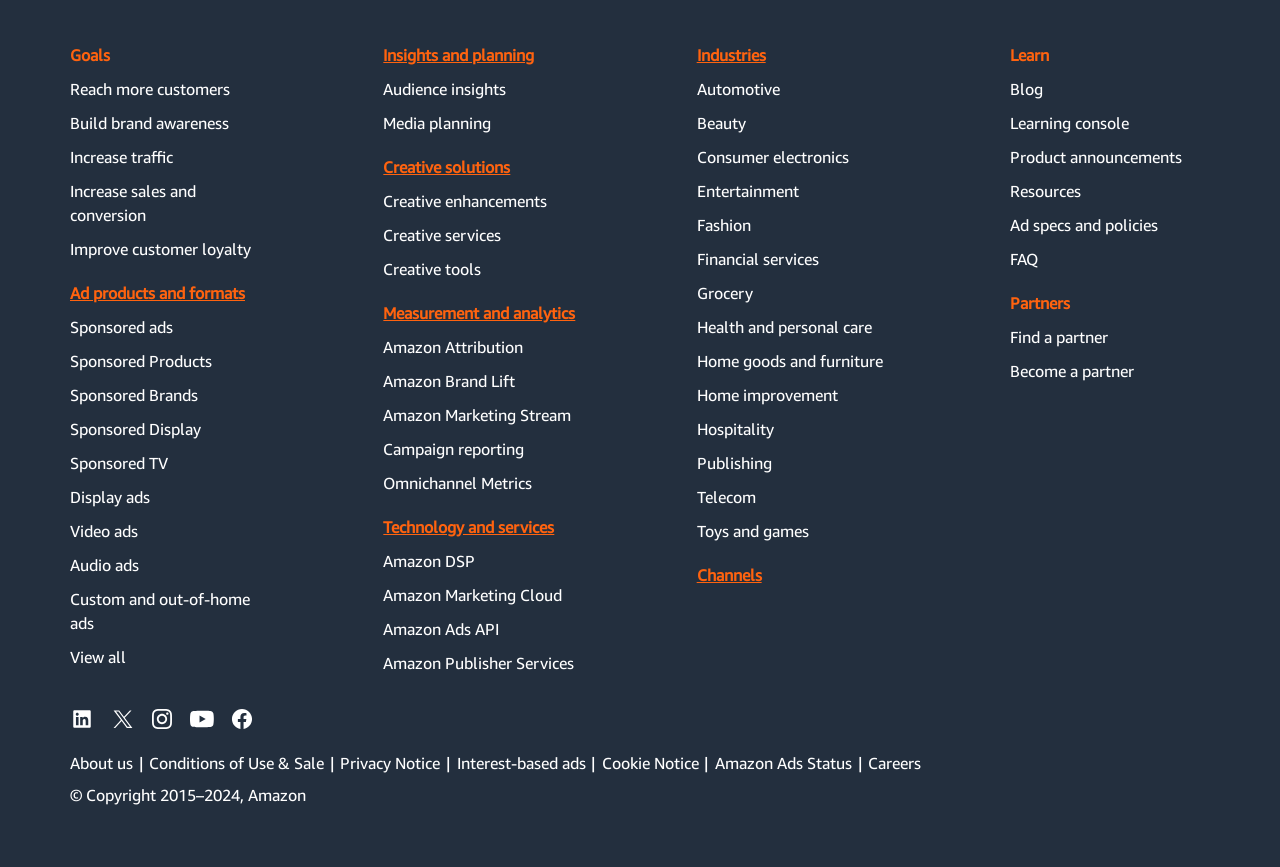Given the description: "Sponsored ads", determine the bounding box coordinates of the UI element. The coordinates should be formatted as four float numbers between 0 and 1, [left, top, right, bottom].

[0.055, 0.363, 0.135, 0.391]